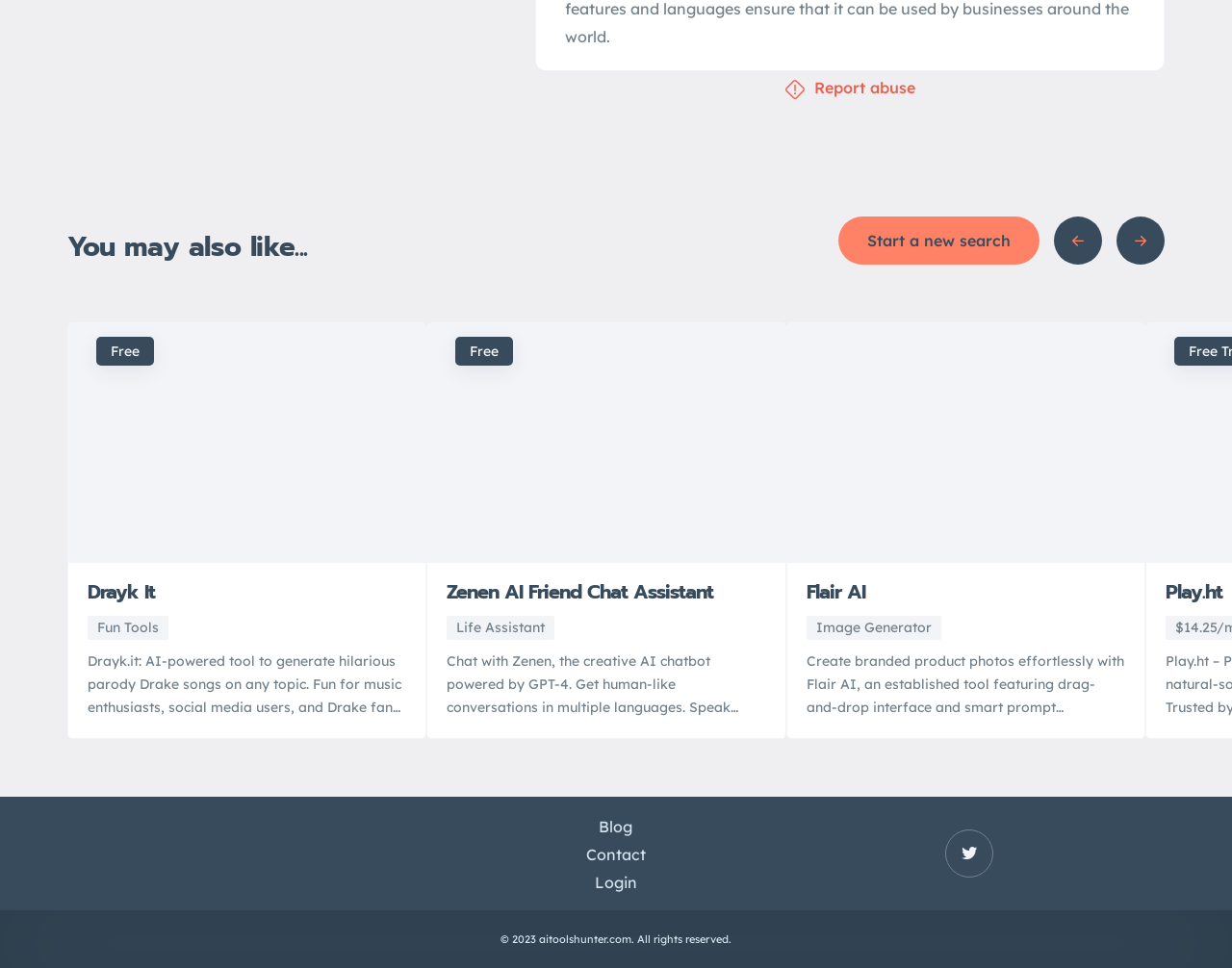Locate the bounding box coordinates of the clickable part needed for the task: "Report abuse".

[0.661, 0.081, 0.743, 0.1]